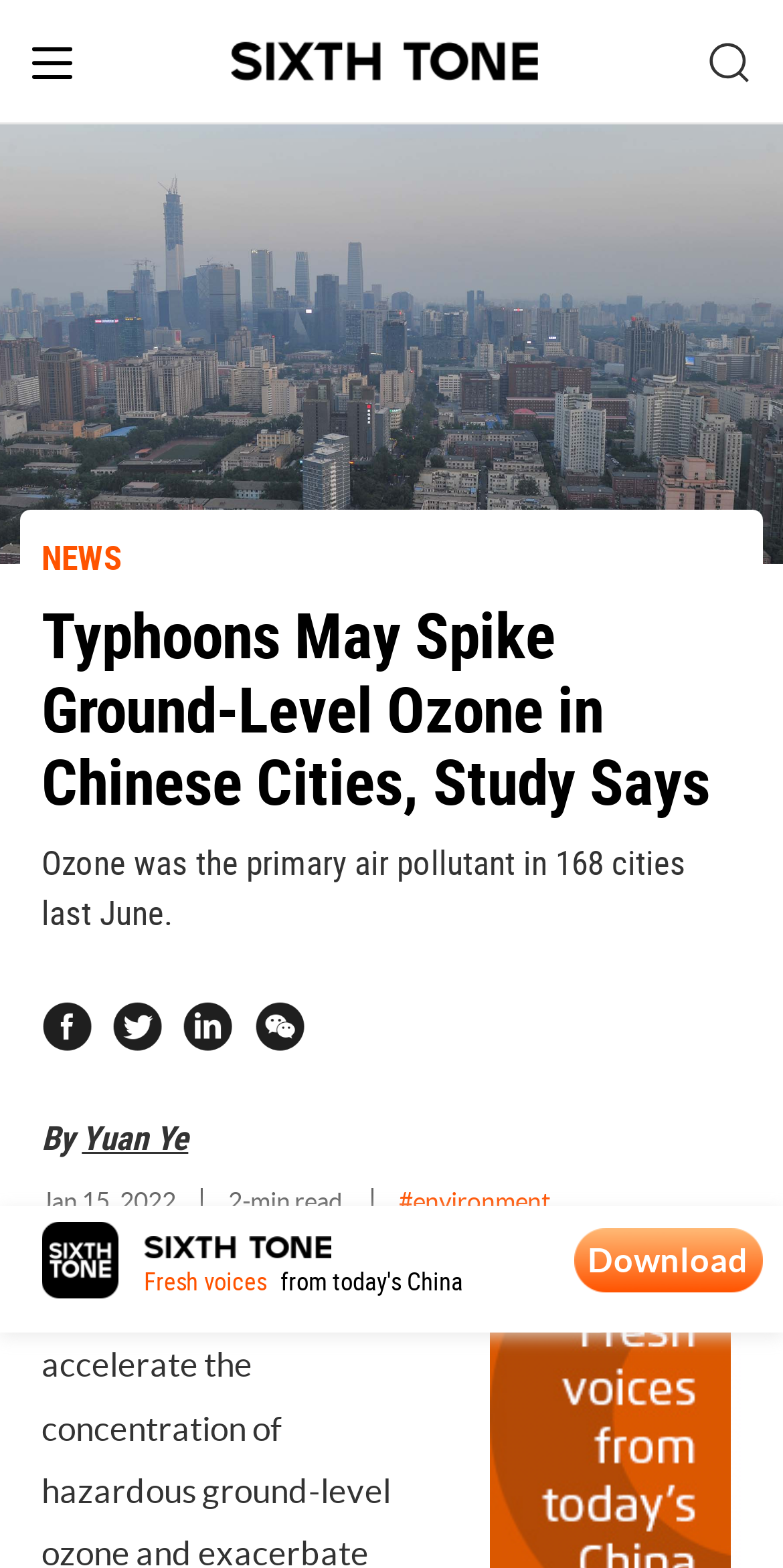Determine the bounding box coordinates of the element that should be clicked to execute the following command: "Read the article China: A political view".

None